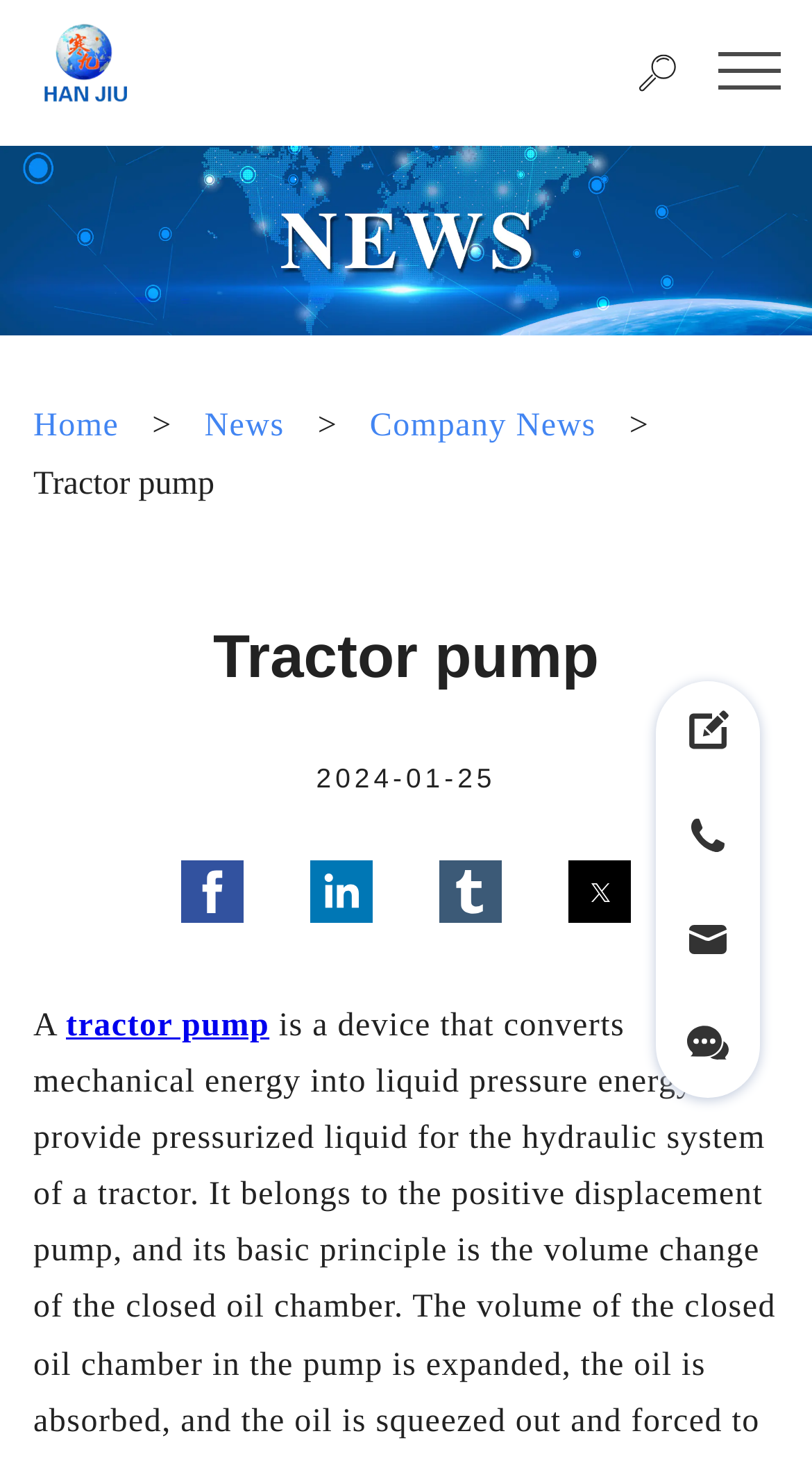How many navigation menu items are there?
Answer with a single word or phrase by referring to the visual content.

3